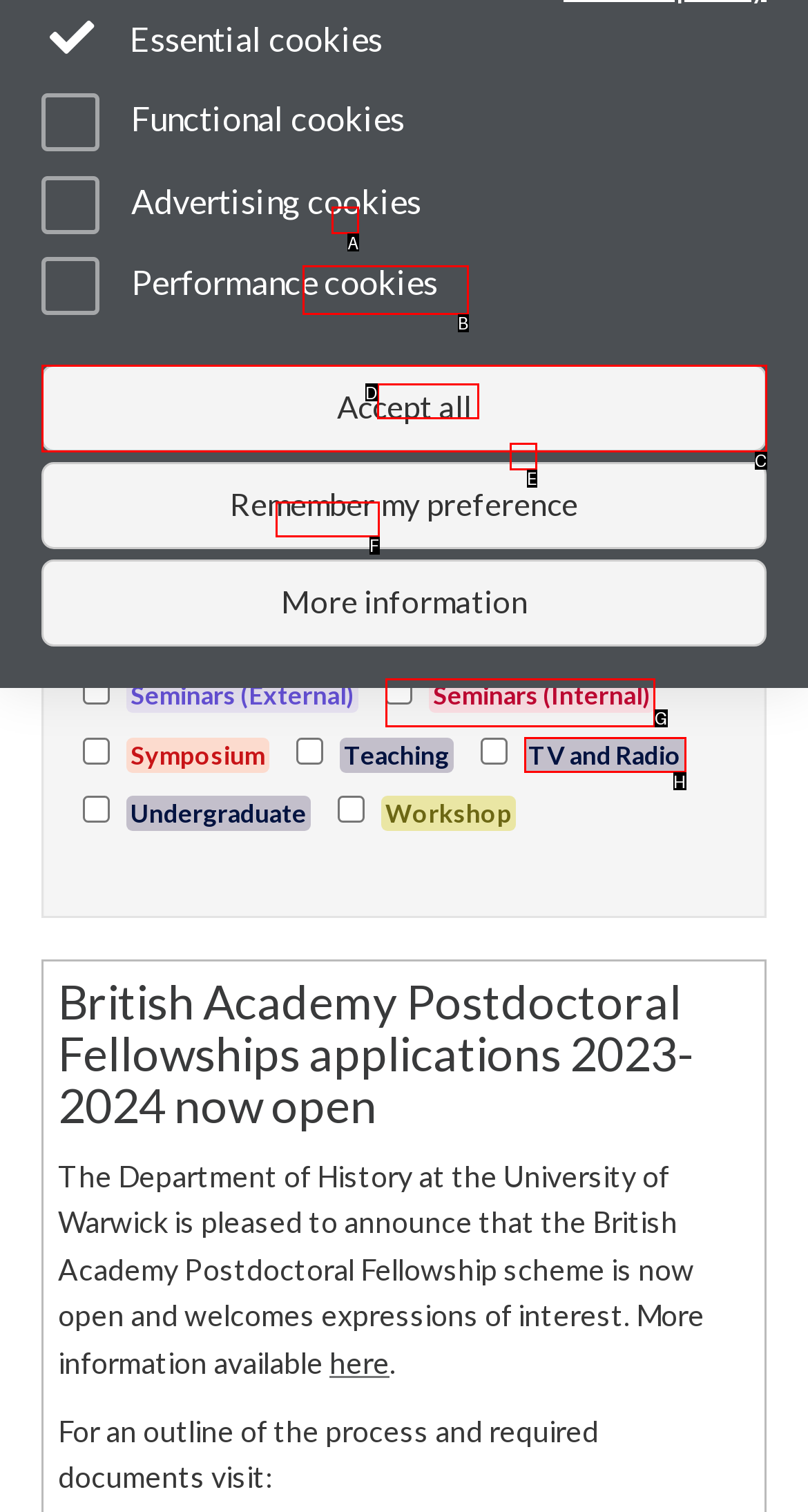Match the following description to a UI element: Seminars (Internal)
Provide the letter of the matching option directly.

G